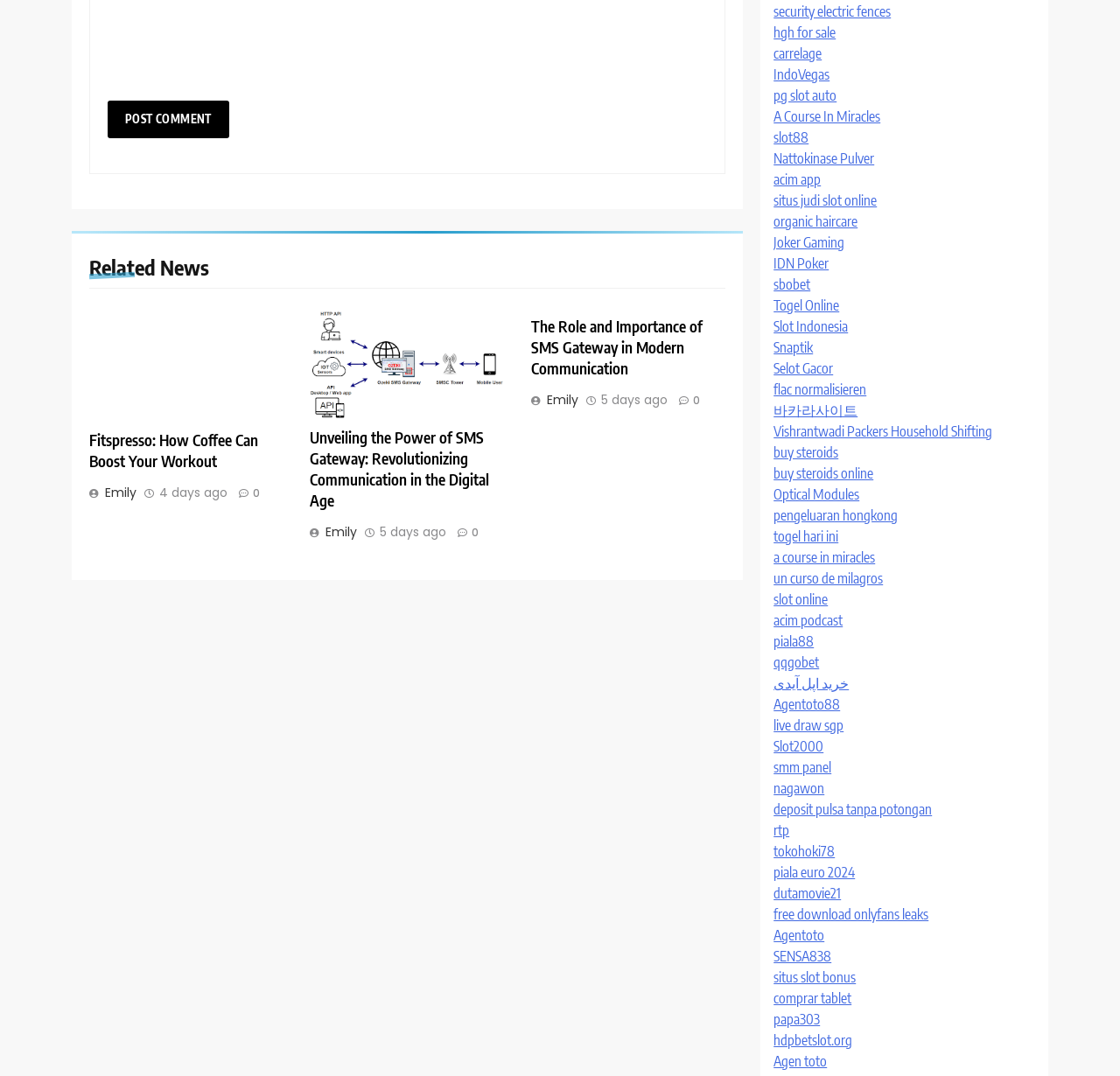How many links are there at the bottom of the webpage?
Look at the screenshot and respond with one word or a short phrase.

30